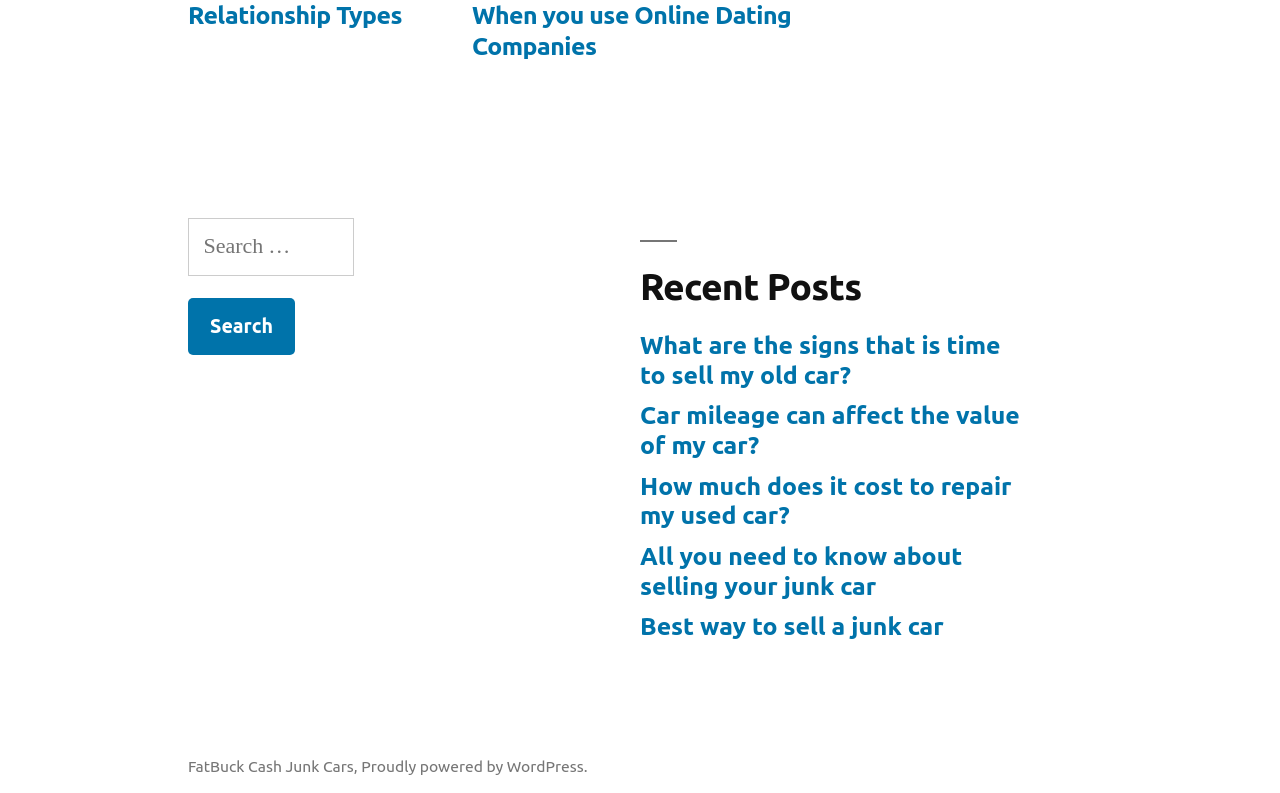Using the details in the image, give a detailed response to the question below:
What is the function of the 'Search' button?

The 'Search' button is located next to the search box, and it is likely that clicking on this button will submit the search query and display the search results.